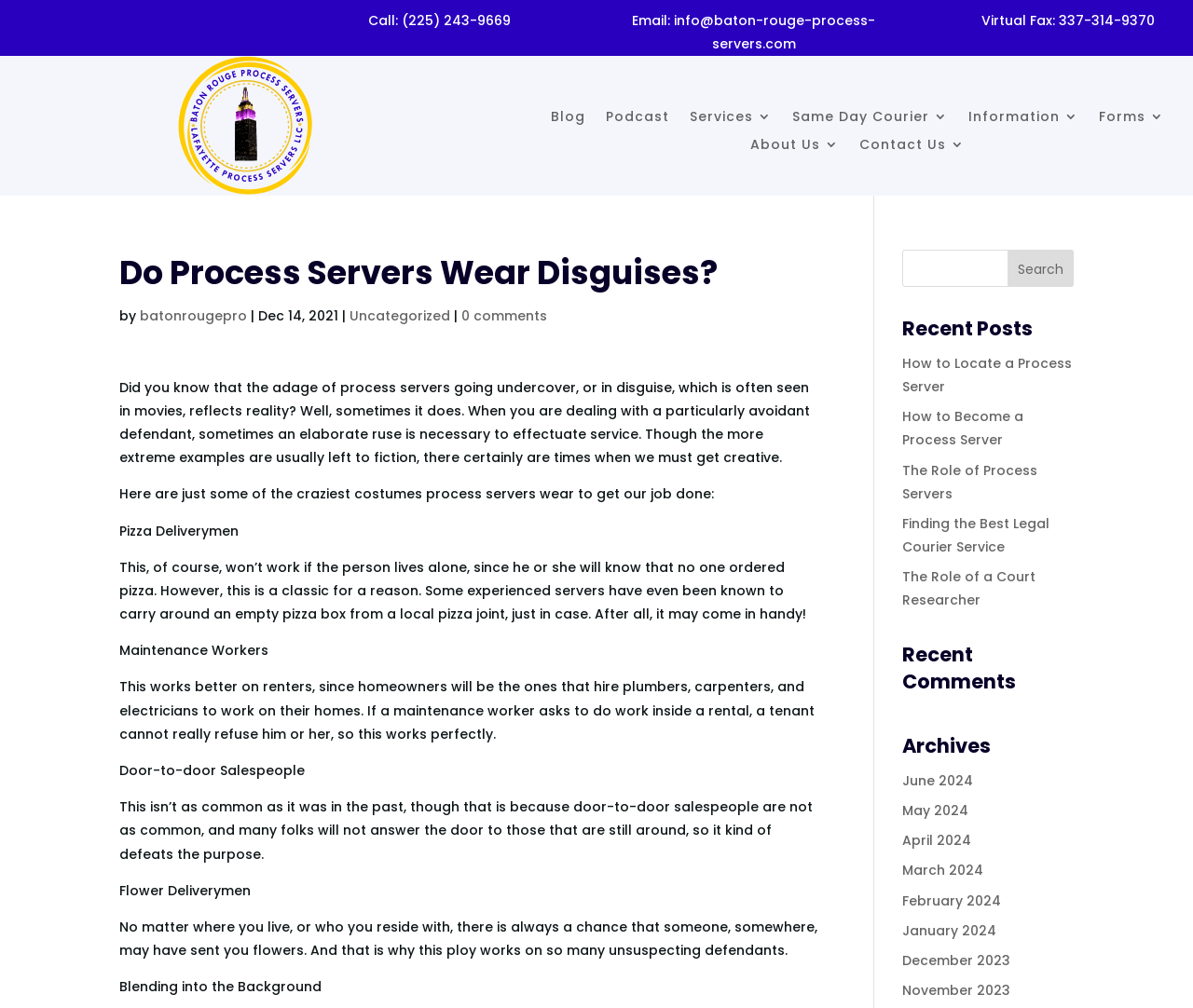Using the provided element description: "Same Day Courier", determine the bounding box coordinates of the corresponding UI element in the screenshot.

[0.664, 0.109, 0.795, 0.13]